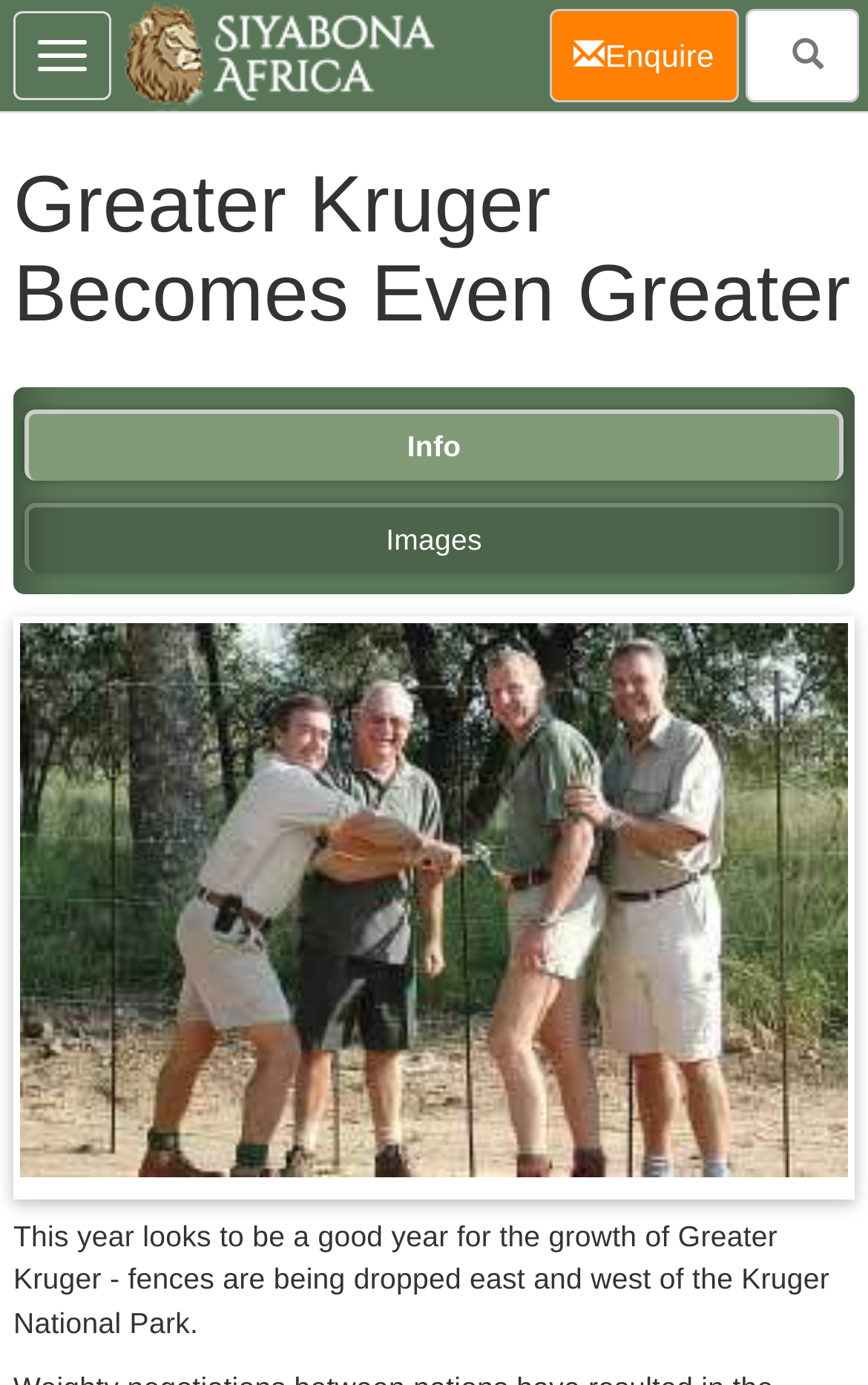Please provide a one-word or short phrase answer to the question:
What is the topic of the webpage?

Greater Kruger